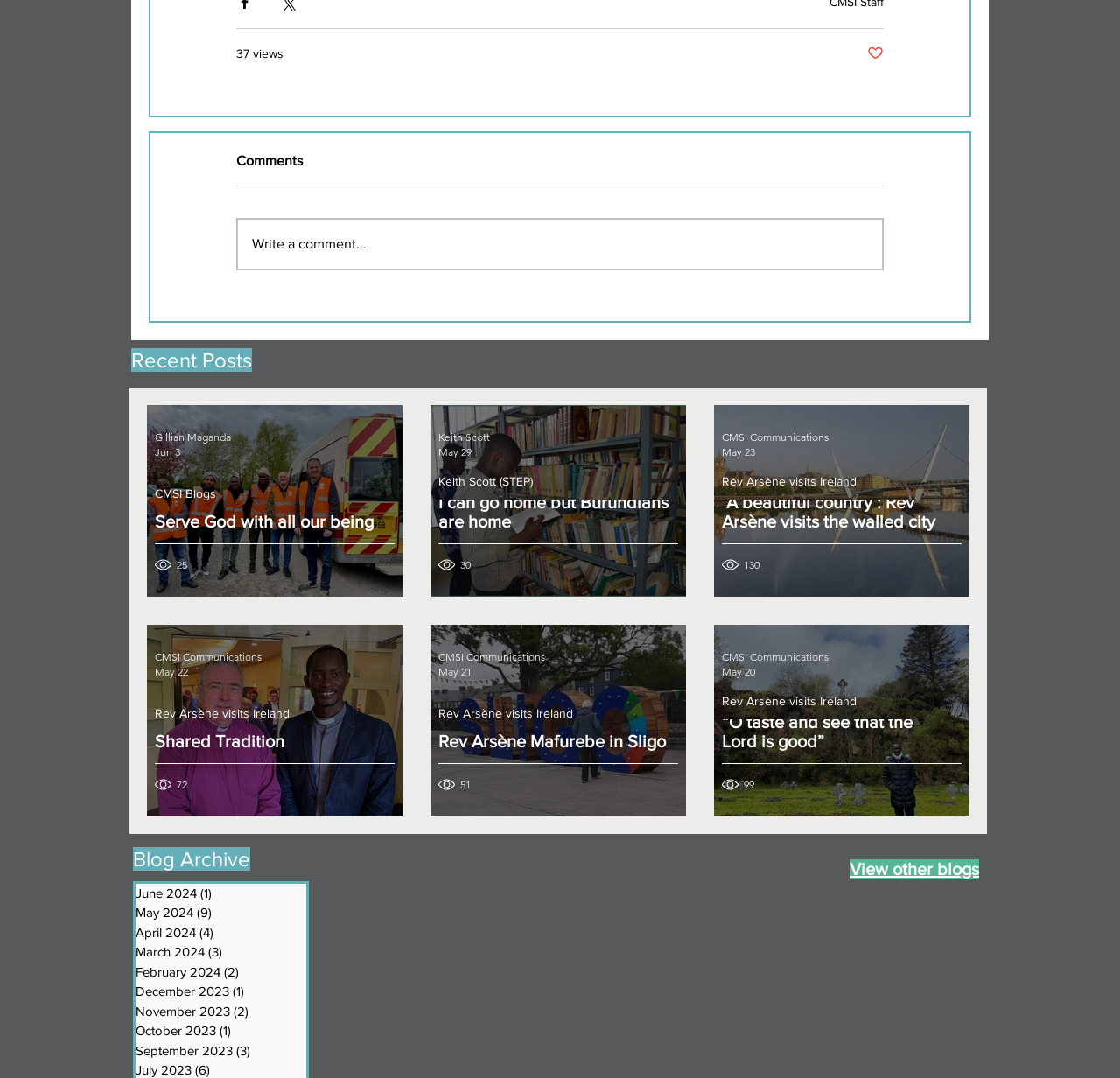Identify the bounding box coordinates for the element you need to click to achieve the following task: "Write a comment". Provide the bounding box coordinates as four float numbers between 0 and 1, in the form [left, top, right, bottom].

[0.212, 0.204, 0.788, 0.249]